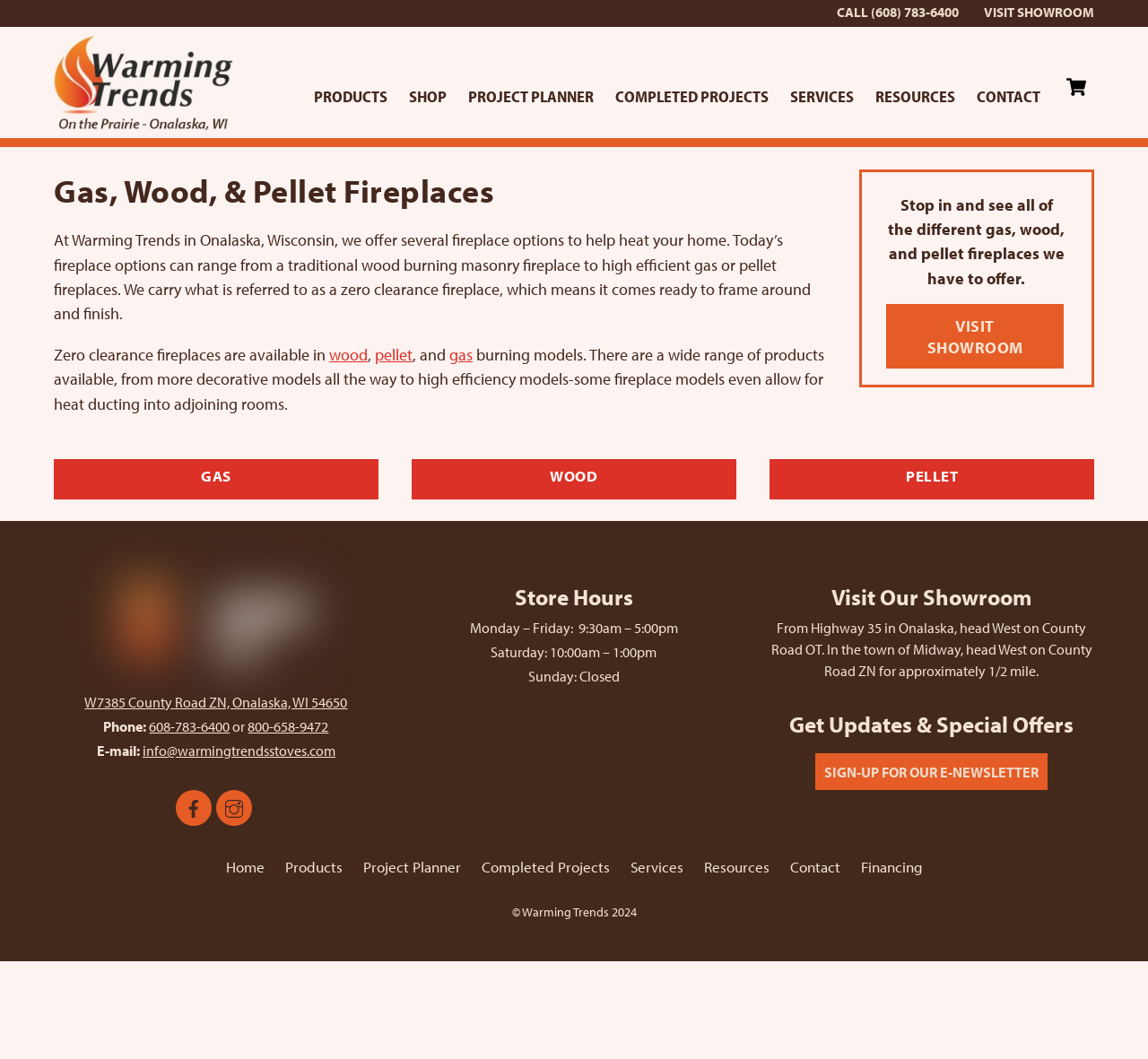Please find the bounding box coordinates for the clickable element needed to perform this instruction: "Visit the showroom".

[0.857, 0.0, 0.953, 0.023]